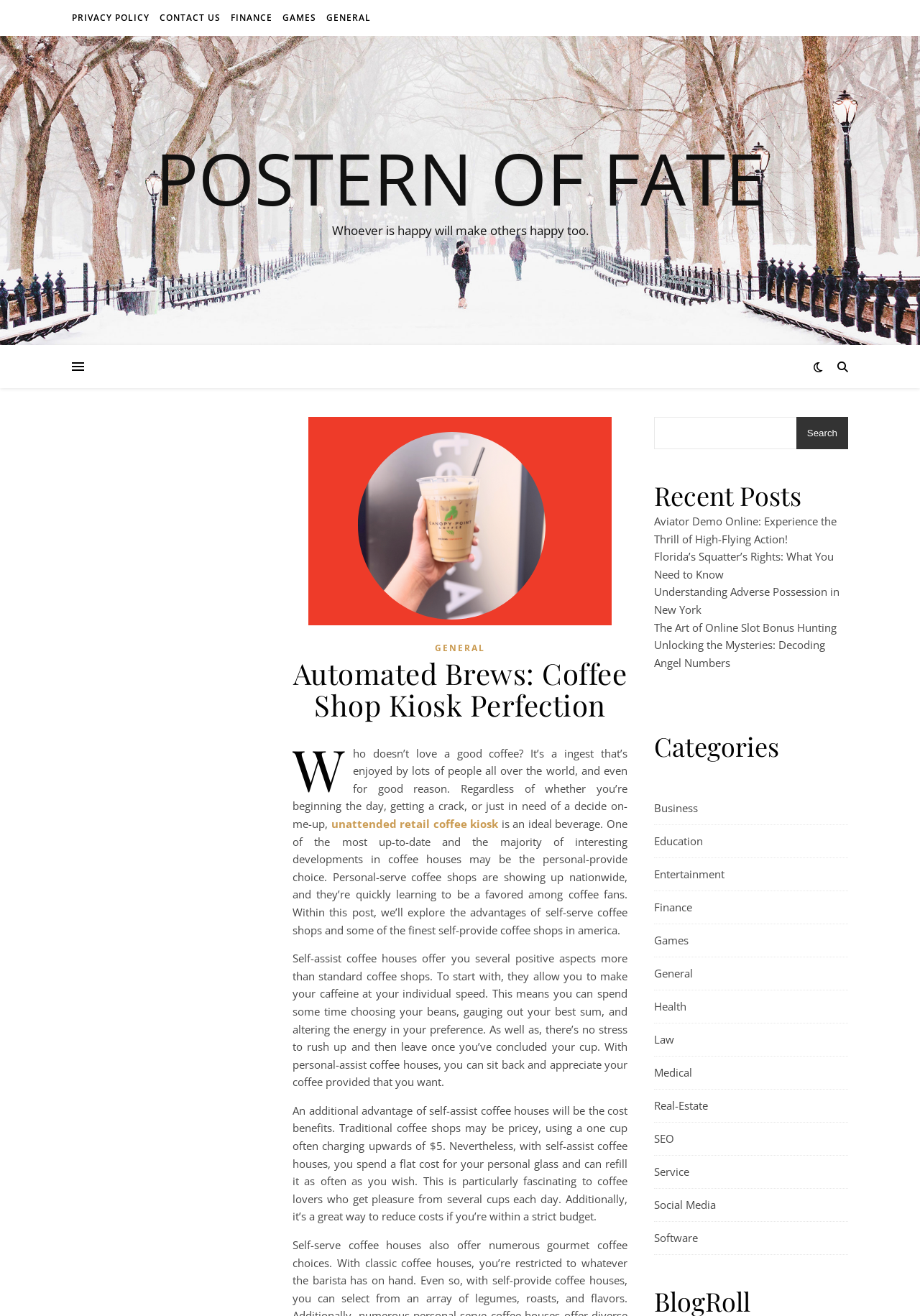Please specify the coordinates of the bounding box for the element that should be clicked to carry out this instruction: "Click on PRIVACY POLICY". The coordinates must be four float numbers between 0 and 1, formatted as [left, top, right, bottom].

[0.078, 0.0, 0.166, 0.027]